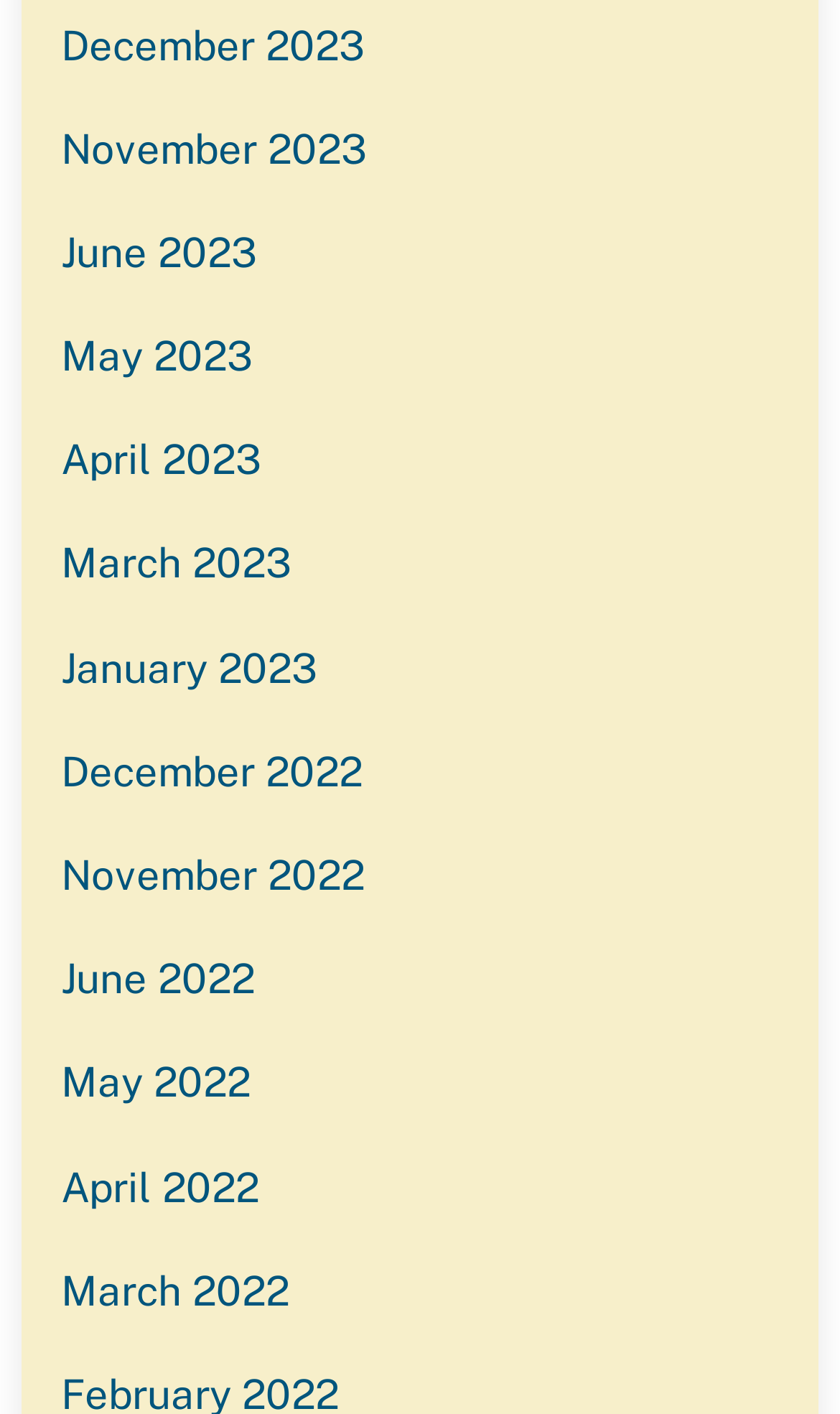Bounding box coordinates are specified in the format (top-left x, top-left y, bottom-right x, bottom-right y). All values are floating point numbers bounded between 0 and 1. Please provide the bounding box coordinate of the region this sentence describes: December 2022

[0.073, 0.528, 0.431, 0.562]